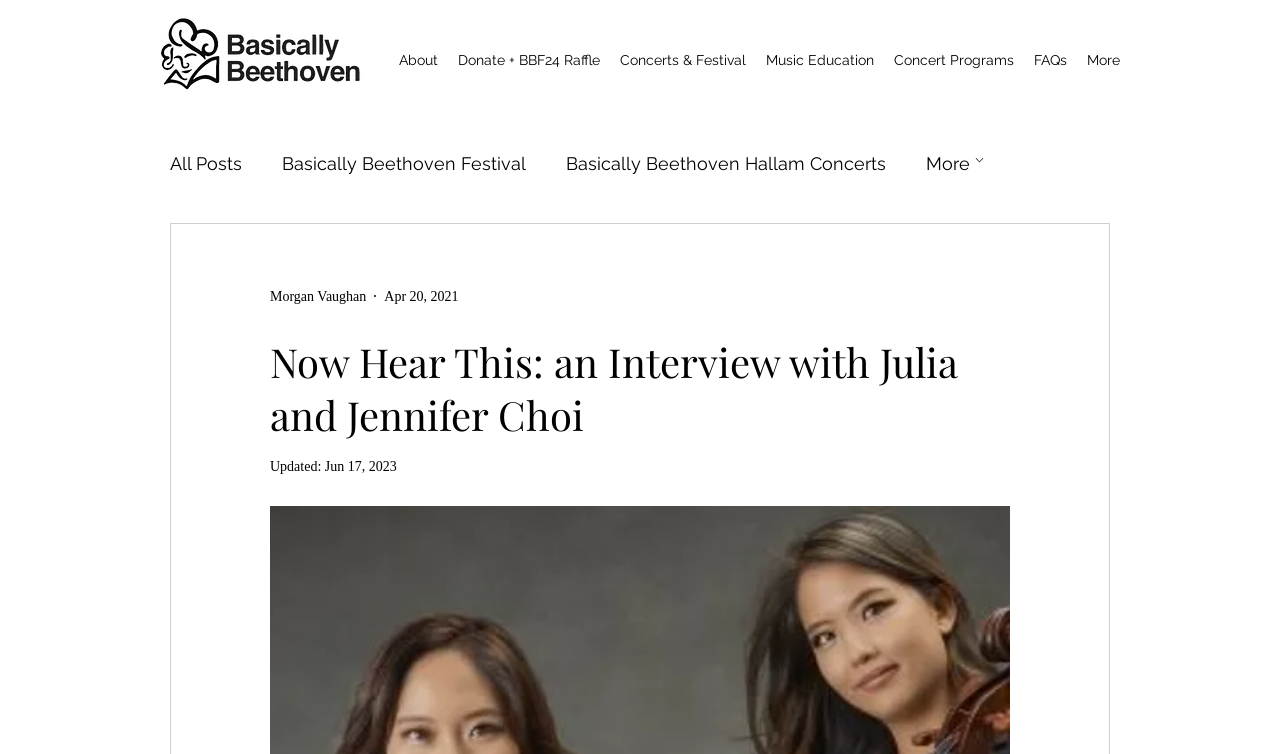Highlight the bounding box coordinates of the element you need to click to perform the following instruction: "View the 'Morgan Vaughan' blog post."

[0.211, 0.379, 0.286, 0.406]